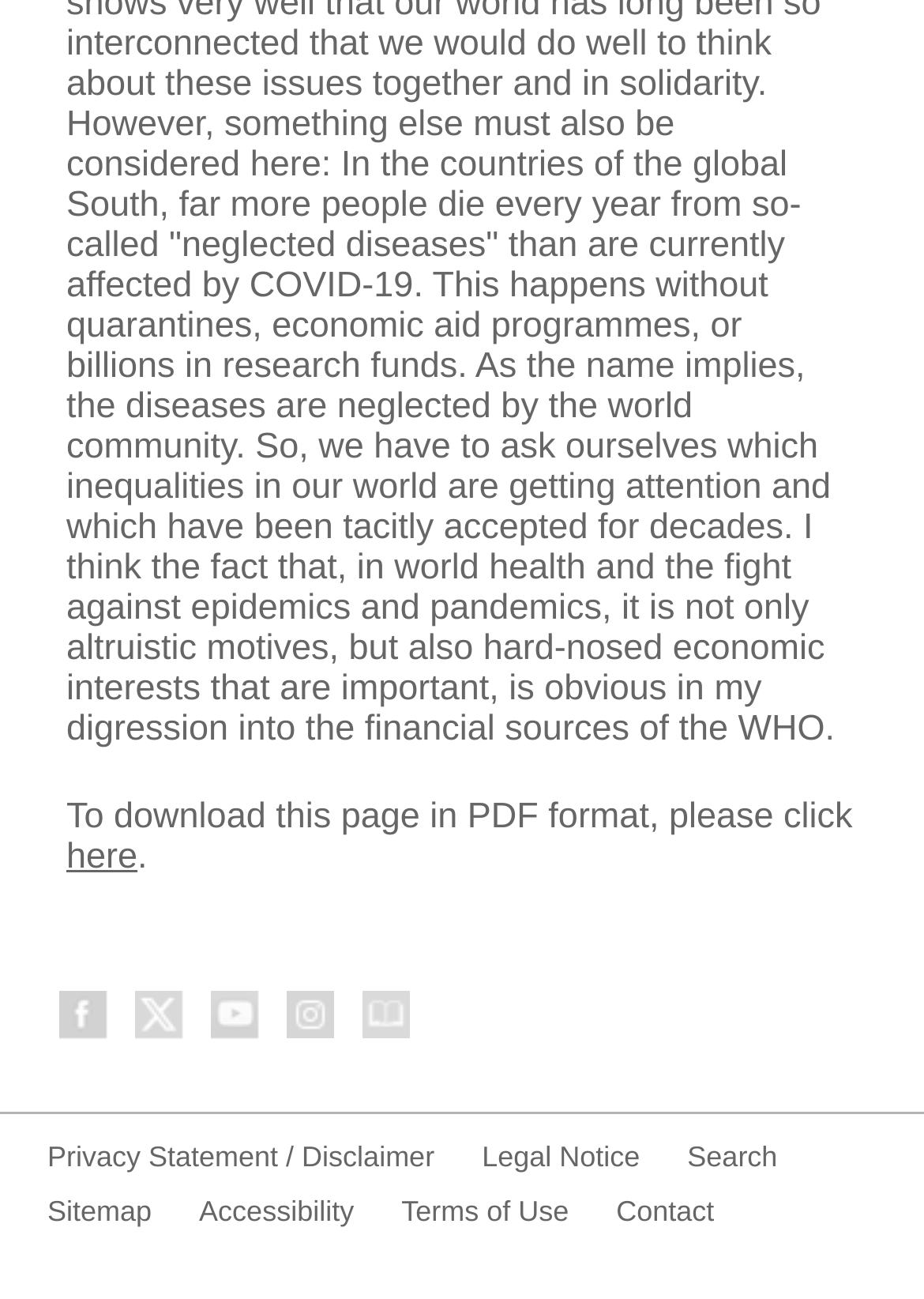Determine the bounding box coordinates for the area that needs to be clicked to fulfill this task: "contact us". The coordinates must be given as four float numbers between 0 and 1, i.e., [left, top, right, bottom].

[0.667, 0.917, 0.773, 0.959]